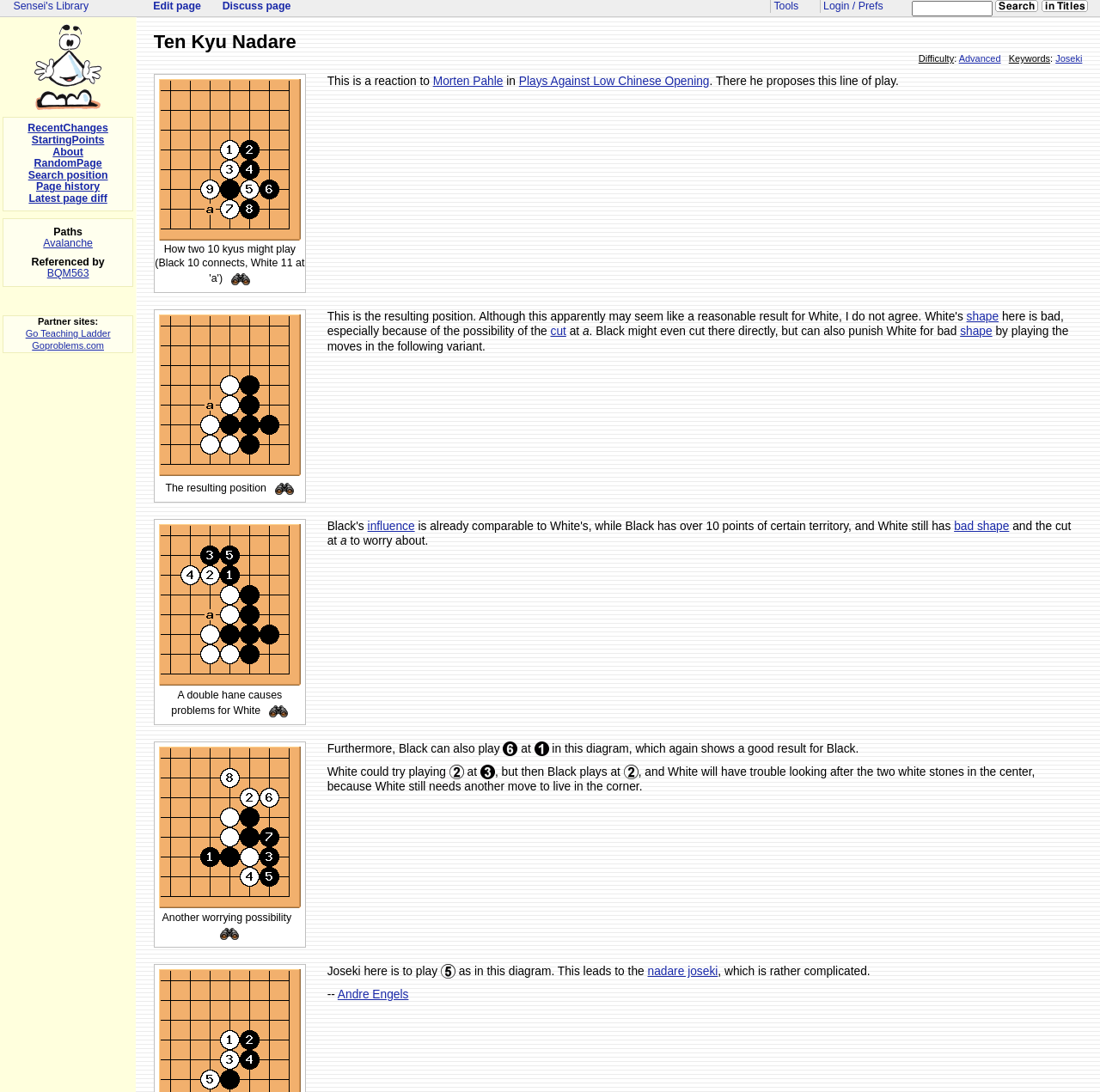Offer a thorough description of the webpage.

This webpage is about the Ten Kyu Nadare, a concept in the game of Go (Baduk, Weiqi). The page is part of Sensei's Library, a large WikiWikiWeb about Go. At the top of the page, there is a heading "Ten Kyu Nadare" followed by some metadata, including the difficulty level and keywords. 

Below the heading, there are several diagrams and images related to Go, accompanied by explanatory text. The diagrams are scattered throughout the page, with some of them having buttons labeled "Search position" next to them. The text explains various strategies and moves in Go, including reactions to certain openings and the consequences of different moves.

On the left side of the page, there is a navigation menu with links to other pages on Sensei's Library, including the welcome page, recent changes, starting points, and more. There are also links to partner sites, such as Go Teaching Ladder and Goproblems.com.

At the top right corner of the page, there is a search bar where users can enter keywords to search for specific content. The search bar has a button labeled "[Search]" and another button labeled "[in Titles]". 

Throughout the page, there are links to other relevant pages and concepts in Go, such as Joseki, Morten Pahle, and nadare joseki. The page also mentions specific moves and shapes in Go, such as "cut", "influence", and "bad shape".